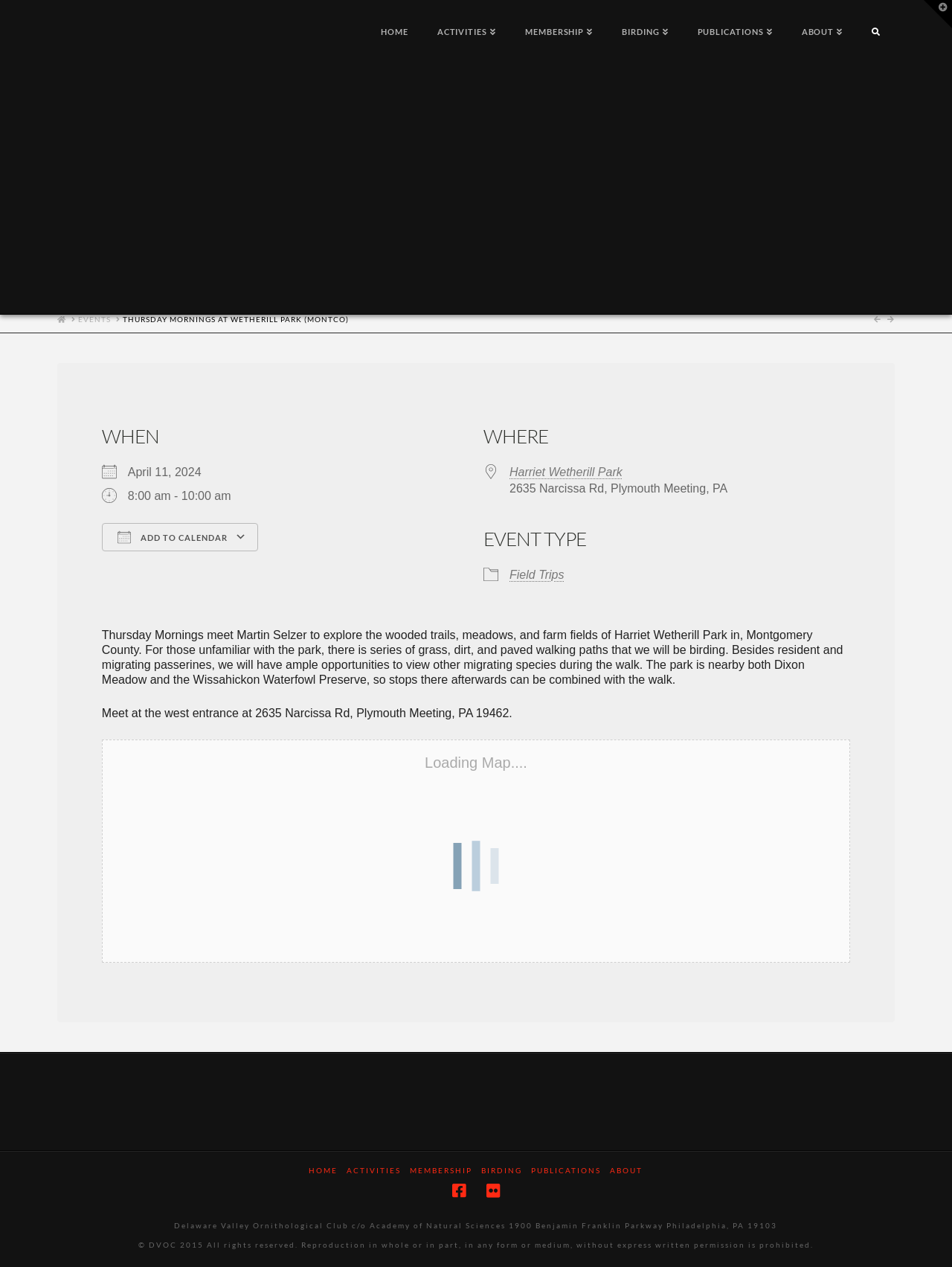Can you show the bounding box coordinates of the region to click on to complete the task described in the instruction: "View the 'Harriet Wetherill Park' location"?

[0.535, 0.367, 0.654, 0.377]